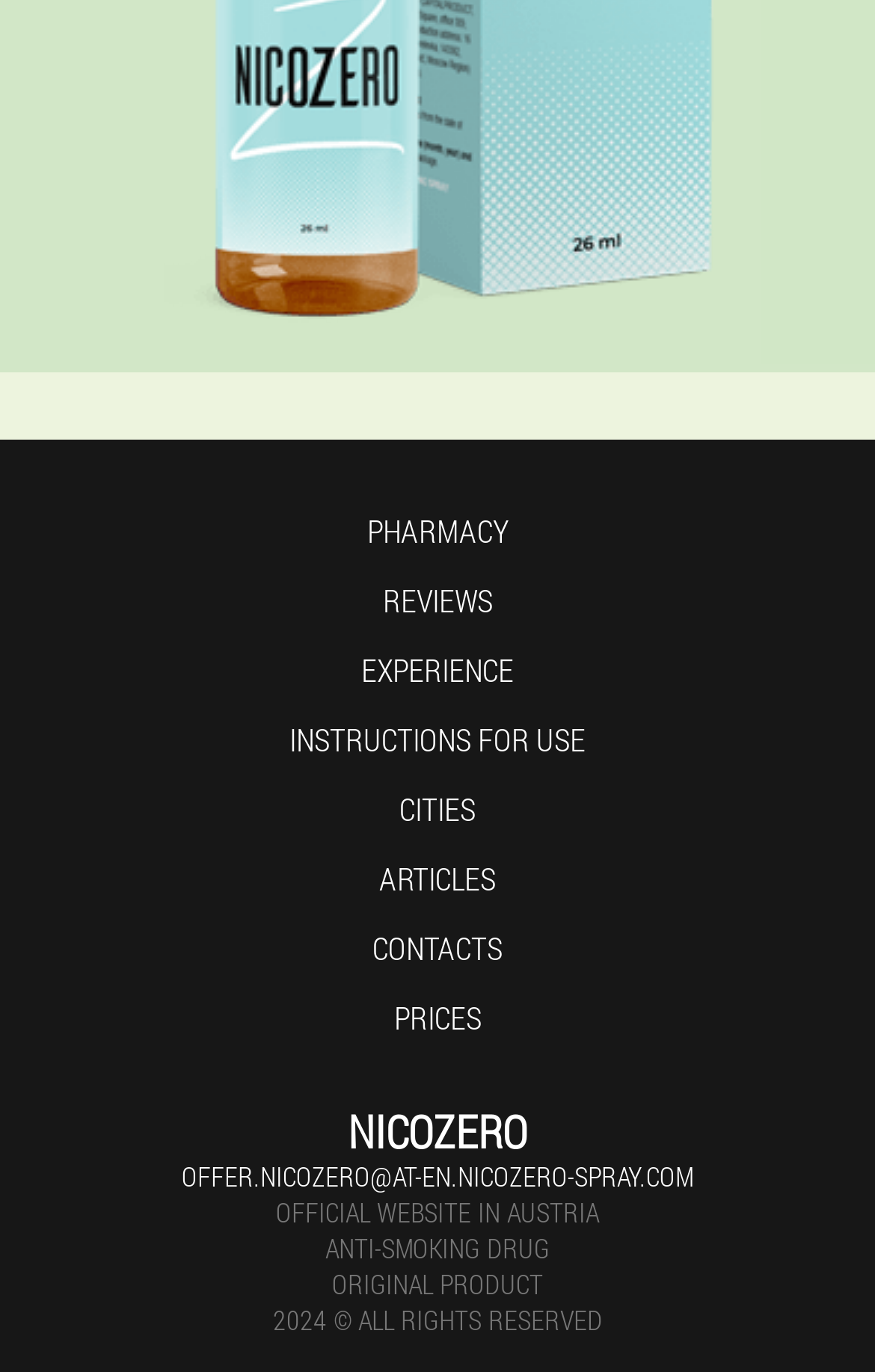What is the email address associated with NICOZERO?
Answer the question with a single word or phrase, referring to the image.

OFFER.NICOZERO@AT-EN.NICOZERO-SPRAY.COM